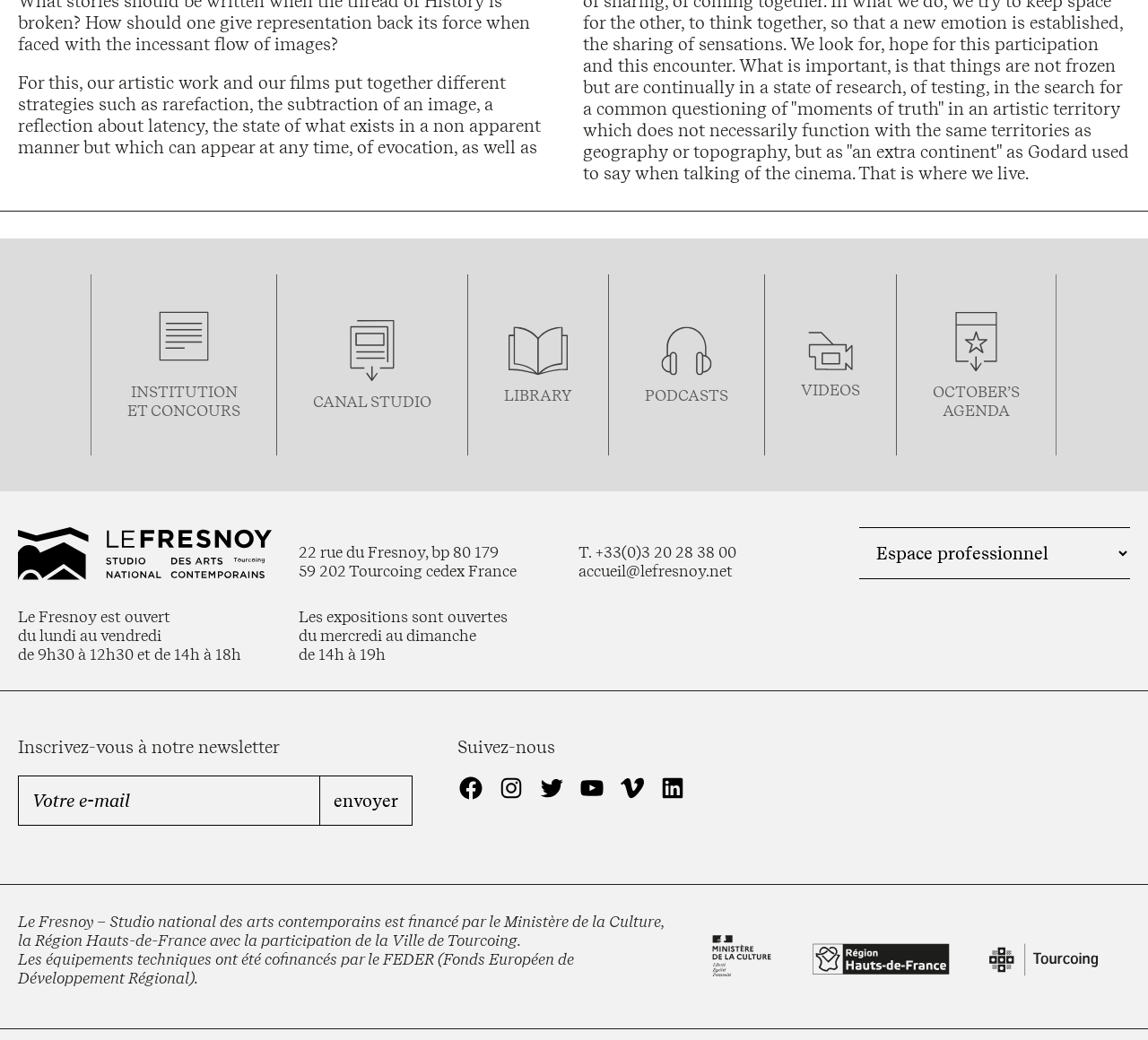Using the provided element description: "Canal studio", identify the bounding box coordinates. The coordinates should be four floats between 0 and 1 in the order [left, top, right, bottom].

[0.273, 0.377, 0.376, 0.395]